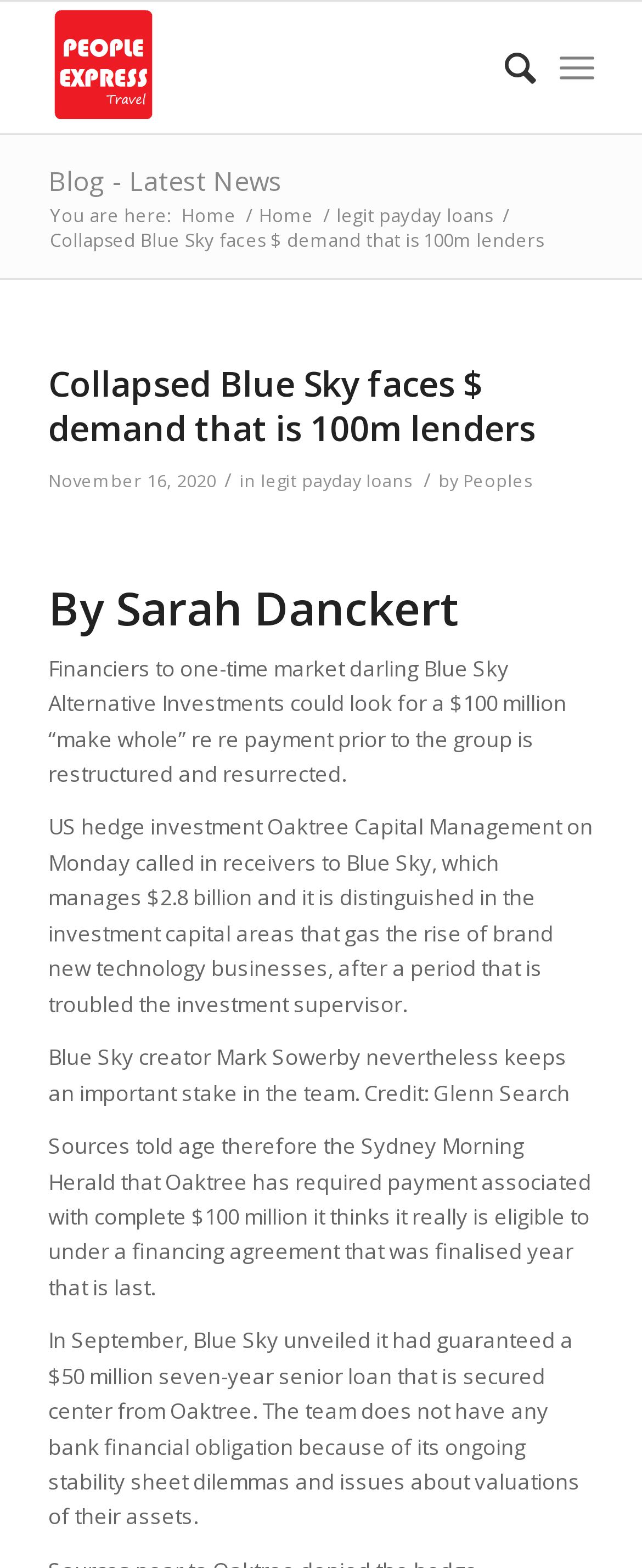What is the name of the travel agency?
Use the image to answer the question with a single word or phrase.

People Express Travel Sdn Bhd